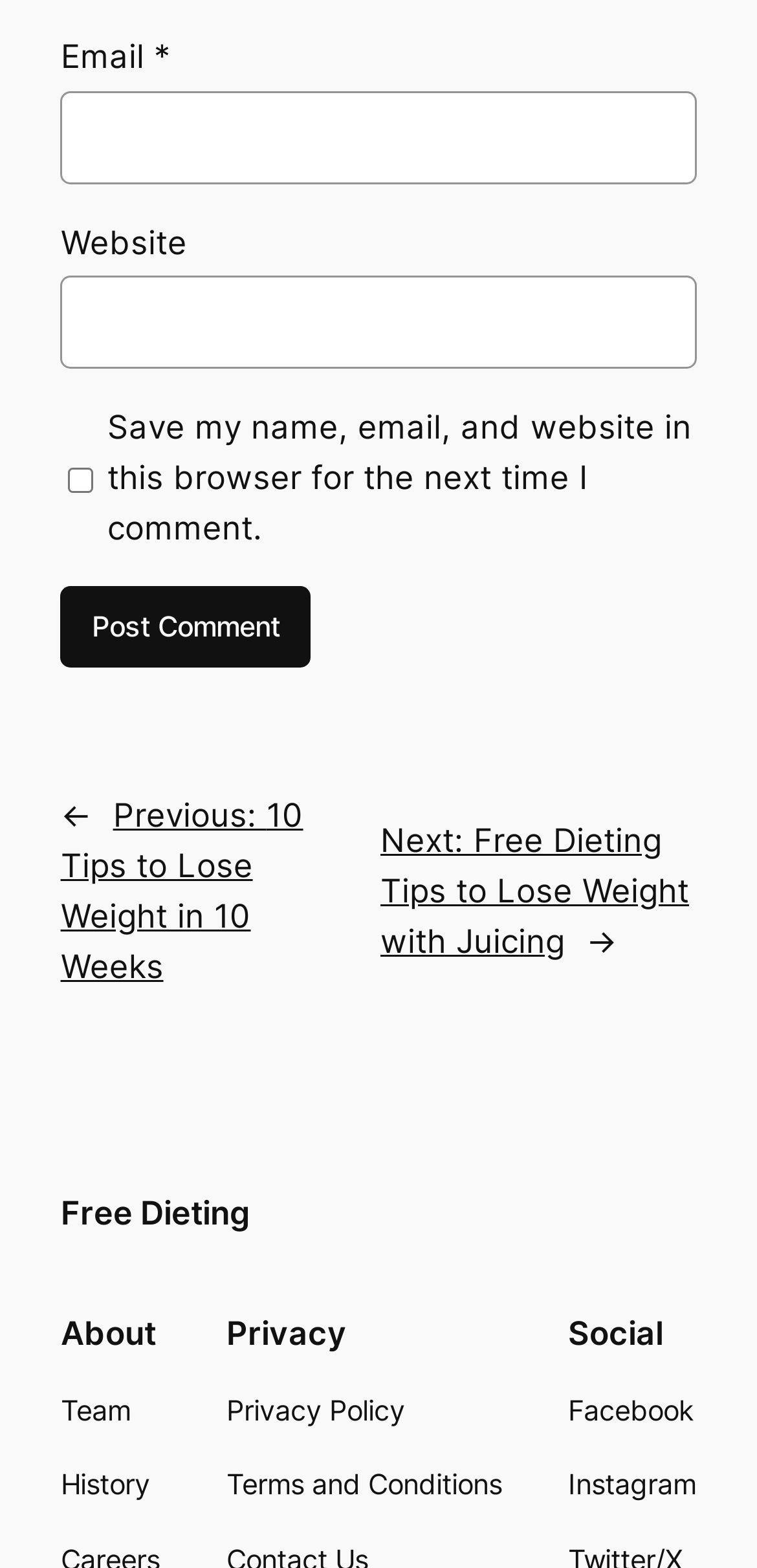Determine the bounding box coordinates of the clickable element necessary to fulfill the instruction: "Go to about page". Provide the coordinates as four float numbers within the 0 to 1 range, i.e., [left, top, right, bottom].

[0.08, 0.837, 0.211, 0.862]